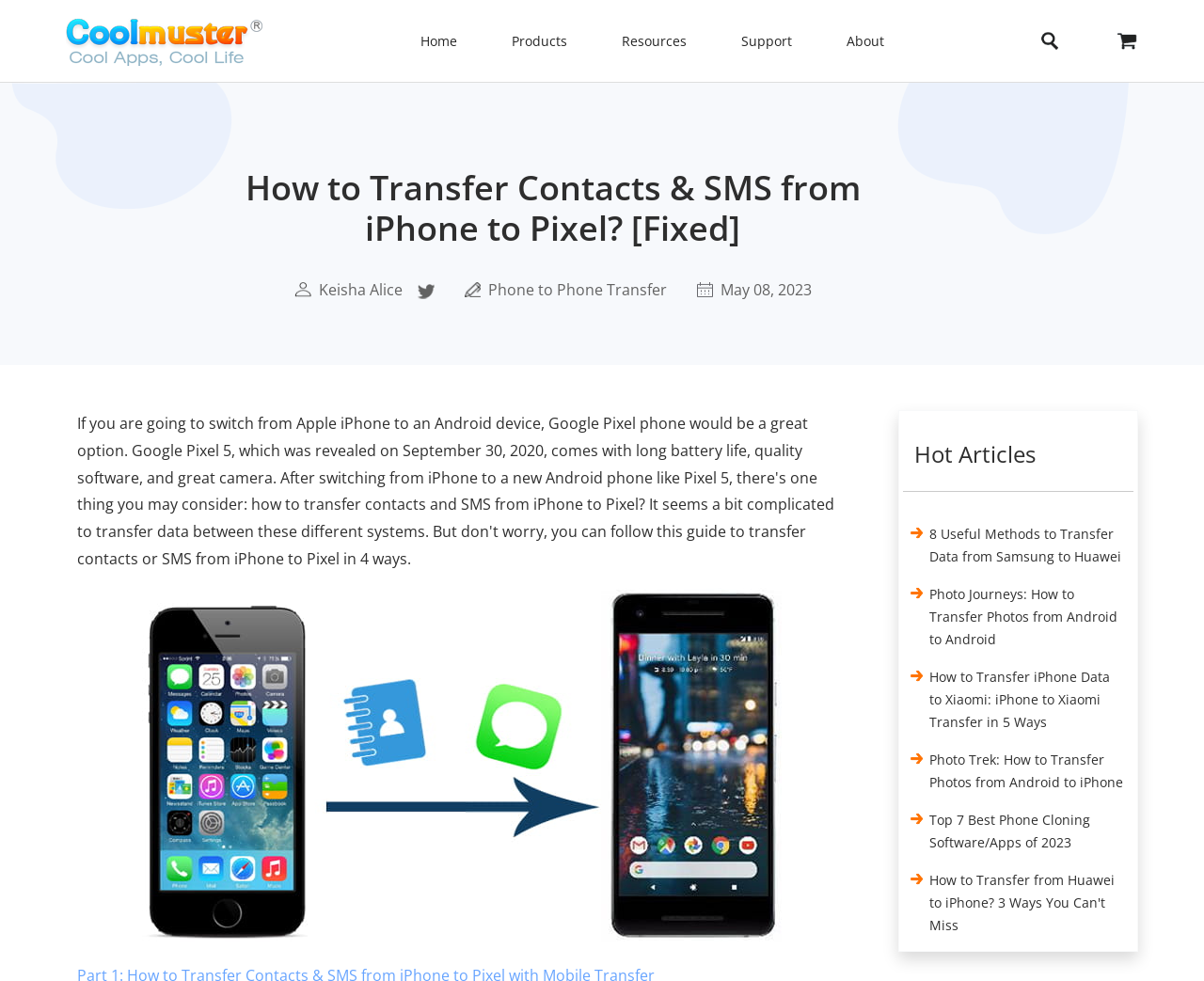What is the author of the article?
Provide a short answer using one word or a brief phrase based on the image.

Keisha Alice